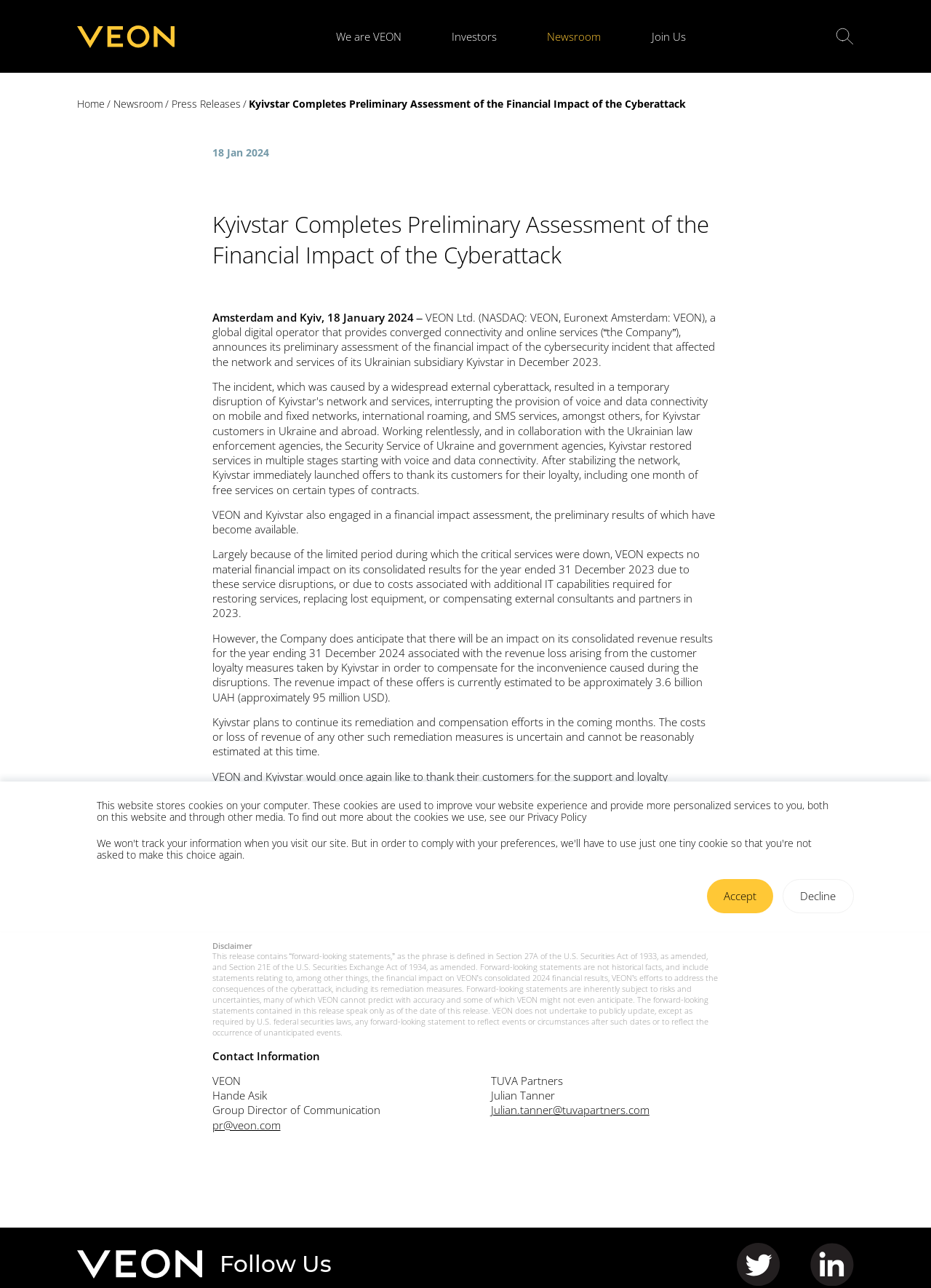Pinpoint the bounding box coordinates of the area that must be clicked to complete this instruction: "Click the 'Home' link".

[0.083, 0.075, 0.113, 0.086]